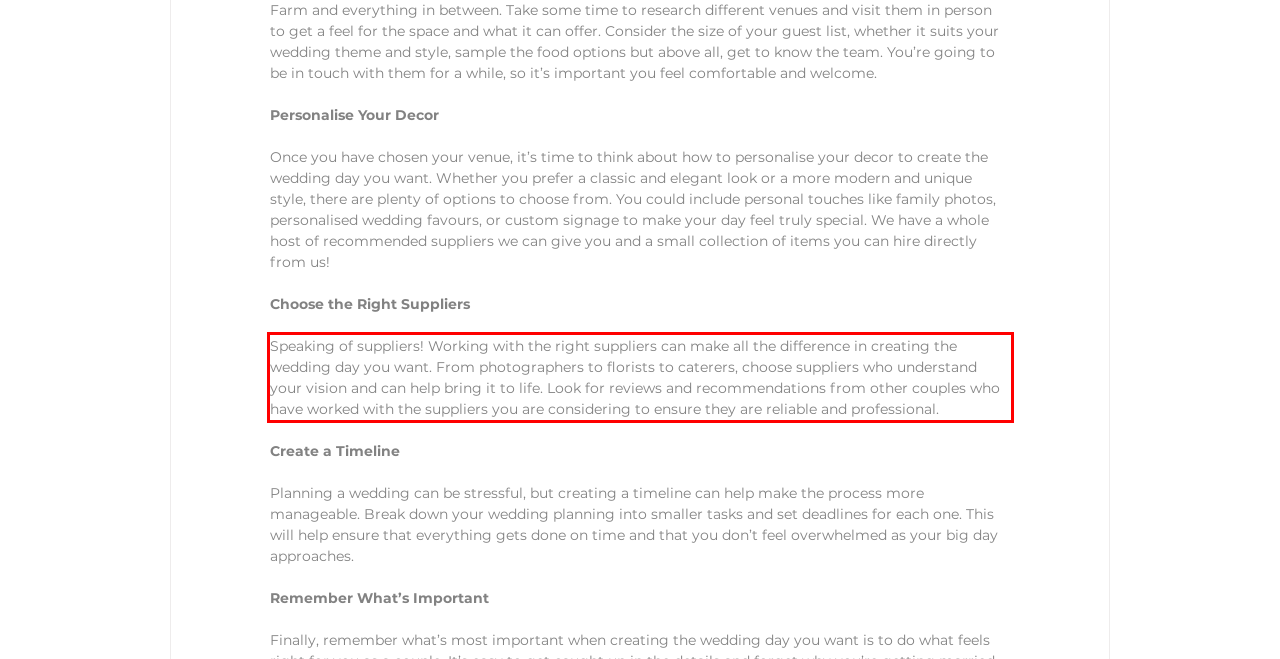Review the screenshot of the webpage and recognize the text inside the red rectangle bounding box. Provide the extracted text content.

Speaking of suppliers! Working with the right suppliers can make all the difference in creating the wedding day you want. From photographers to florists to caterers, choose suppliers who understand your vision and can help bring it to life. Look for reviews and recommendations from other couples who have worked with the suppliers you are considering to ensure they are reliable and professional.